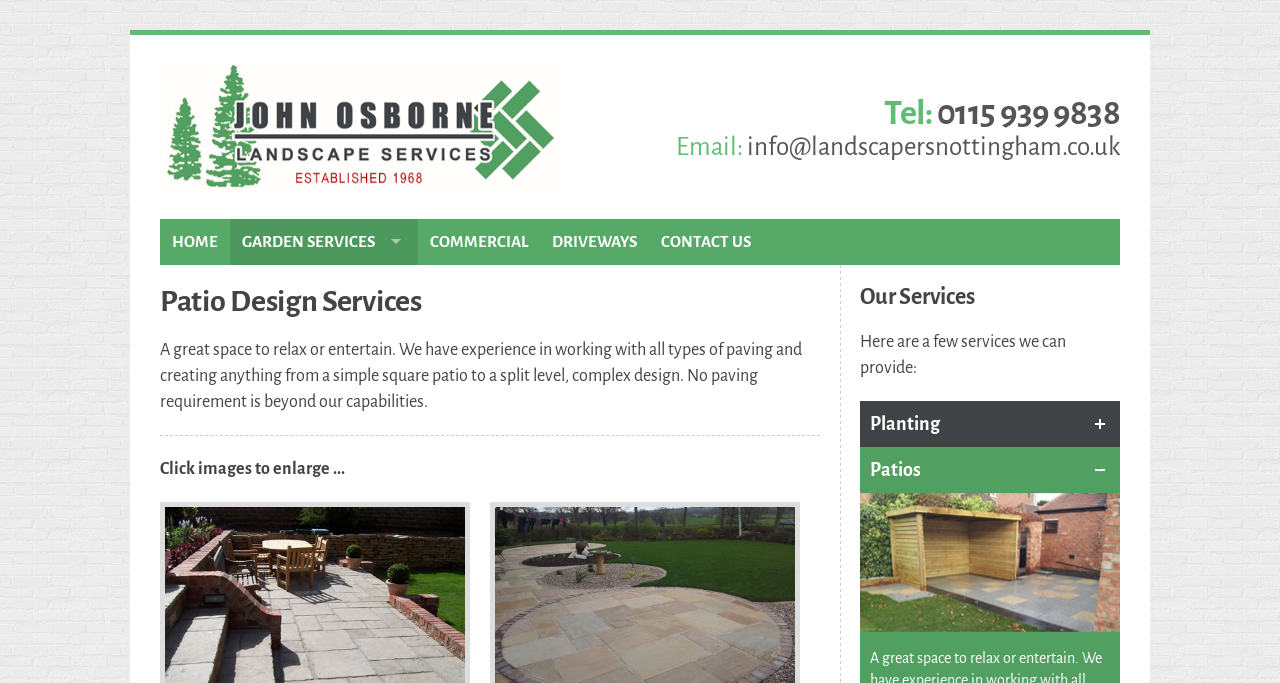What is the main service provided by the landscaper?
Please provide a full and detailed response to the question.

I found the main service by looking at the heading element that says 'Patio Design Services' and the adjacent static text element that describes the service.